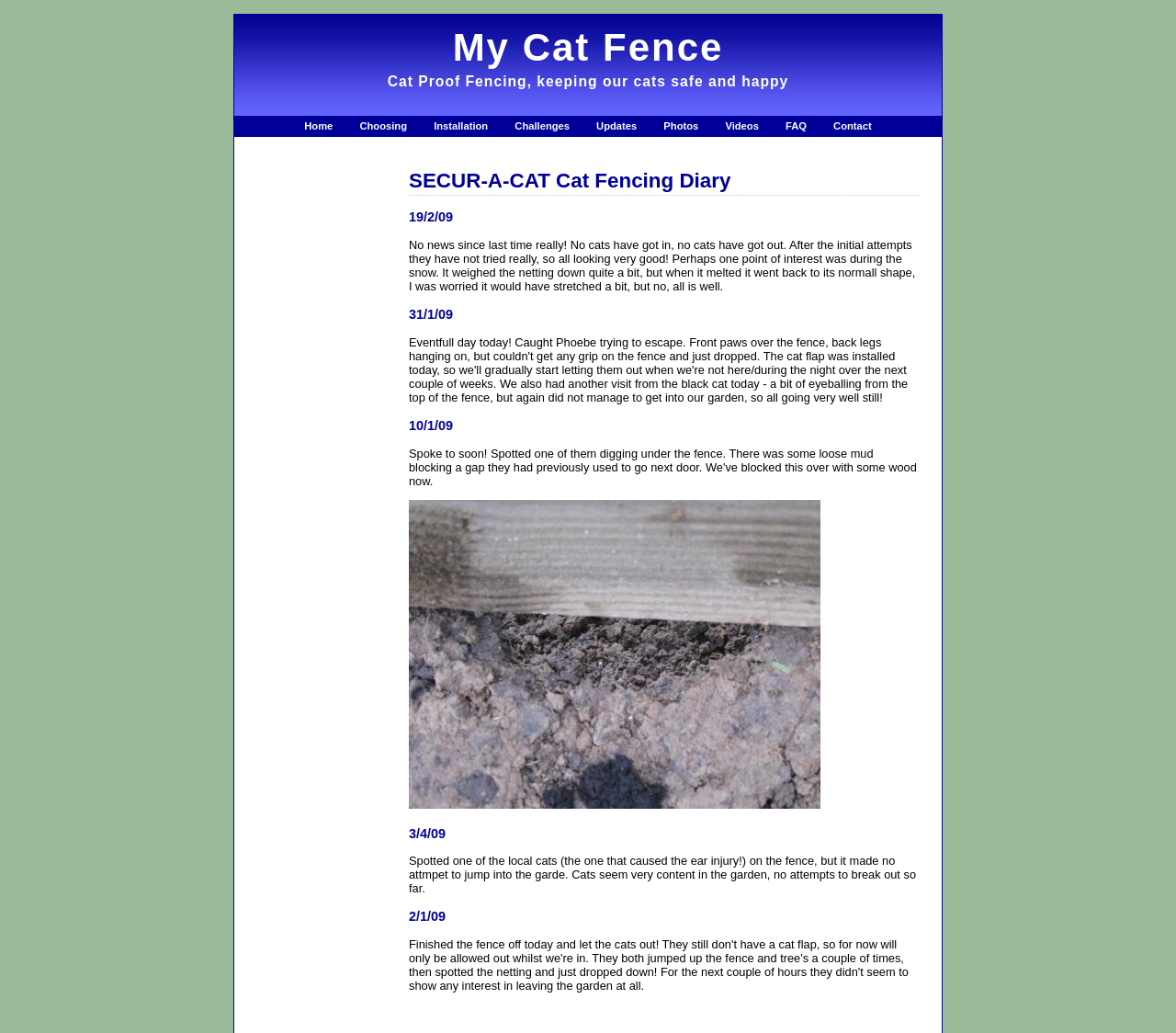Describe every aspect of the webpage in a detailed manner.

The webpage is a diary-style blog about a cat owner's experiences with a garden cat fencing system from Secur-a-Cat. At the top of the page, there is a heading that reads "Diary of SECUR-A-CAT Garden Cat-Proofing Fencing System Experiences". Below this, there is a static text element that says "My Cat Fence". 

To the right of this, there is a heading that reads "Cat Proof Fencing, keeping our cats safe and happy". Below this, there is a row of links, including "Home", "Choosing", "Installation", "Challenges", "Updates", "Photos", "Videos", "FAQ", and "Contact". These links are positioned horizontally, with "Home" on the left and "Contact" on the right.

Further down the page, there is a heading that reads "SECUR-A-CAT Cat Fencing Diary". Below this, there are several dated headings, including "19/2/09", "31/1/09", "10/1/09", and "3/4/09". Each of these headings is followed by a block of static text that describes the author's experiences with the cat fencing system on that particular date. 

There is also an image on the page, titled "Attempted break out", which is positioned below the "10/1/09" heading. The image is relatively large, taking up about a quarter of the page's width. Overall, the page has a simple and straightforward layout, with a focus on the author's written experiences and a few accompanying images.